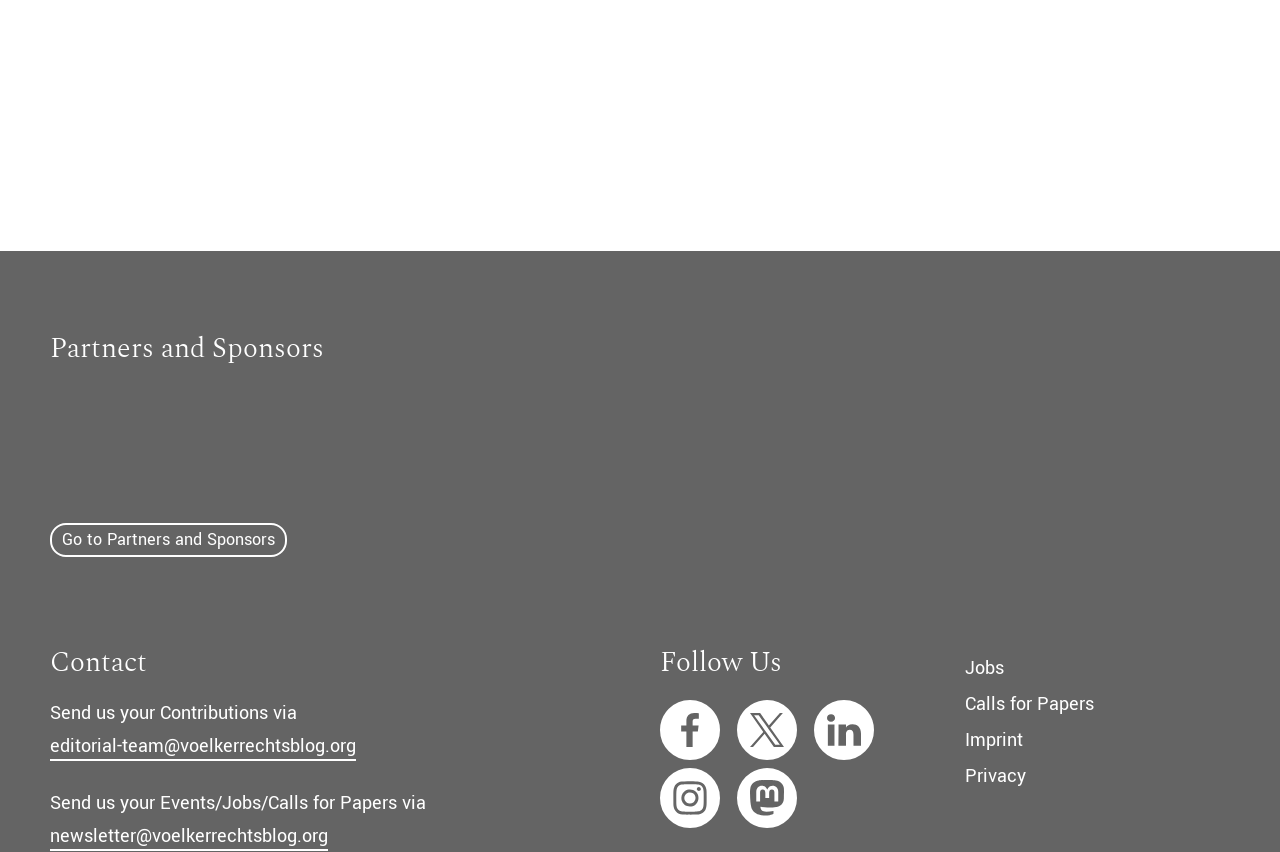Identify the bounding box for the element characterized by the following description: "Go to Partners and Sponsors".

[0.039, 0.613, 0.224, 0.653]